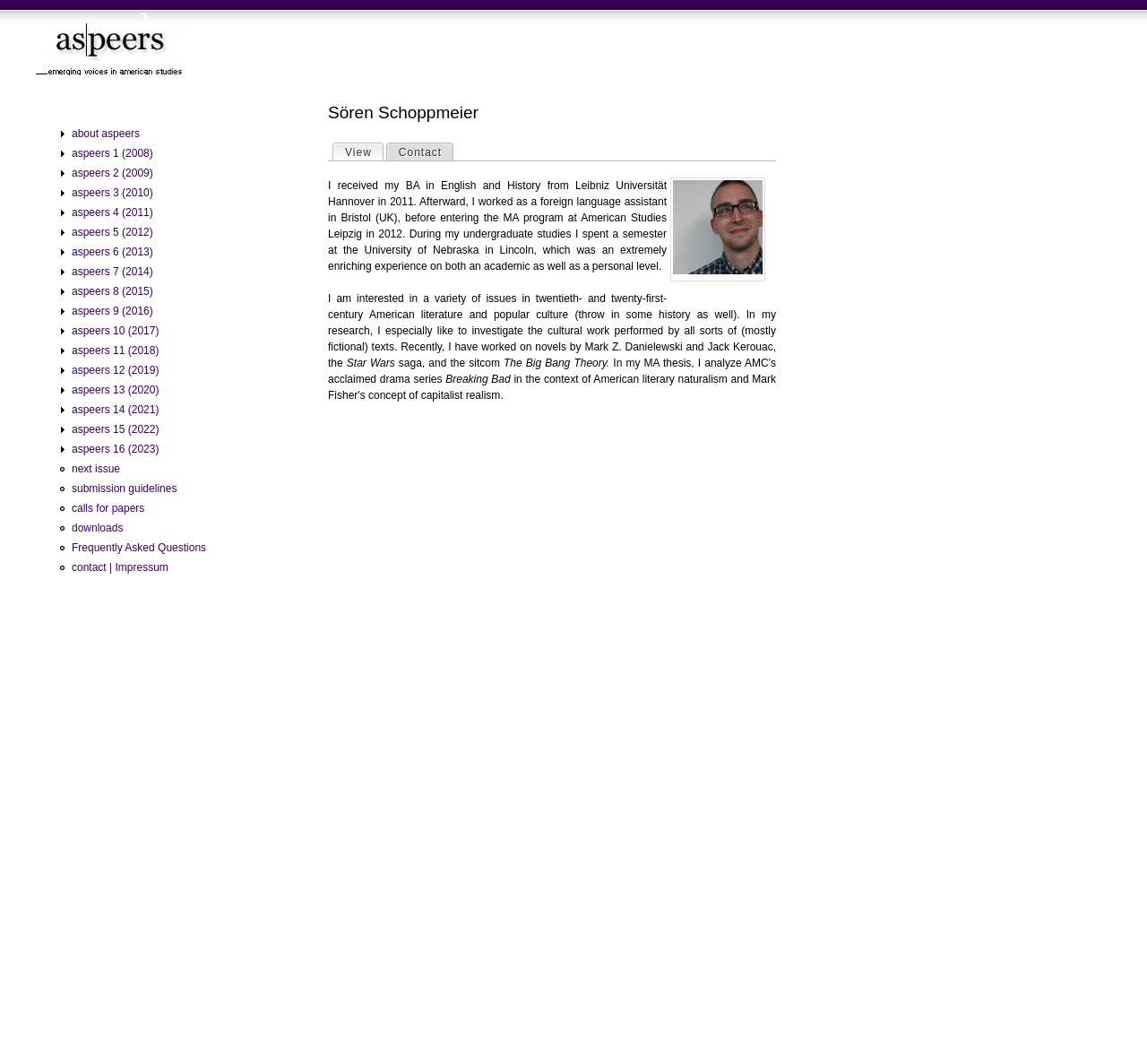What is the tab that is currently active?
Use the image to answer the question with a single word or phrase.

View